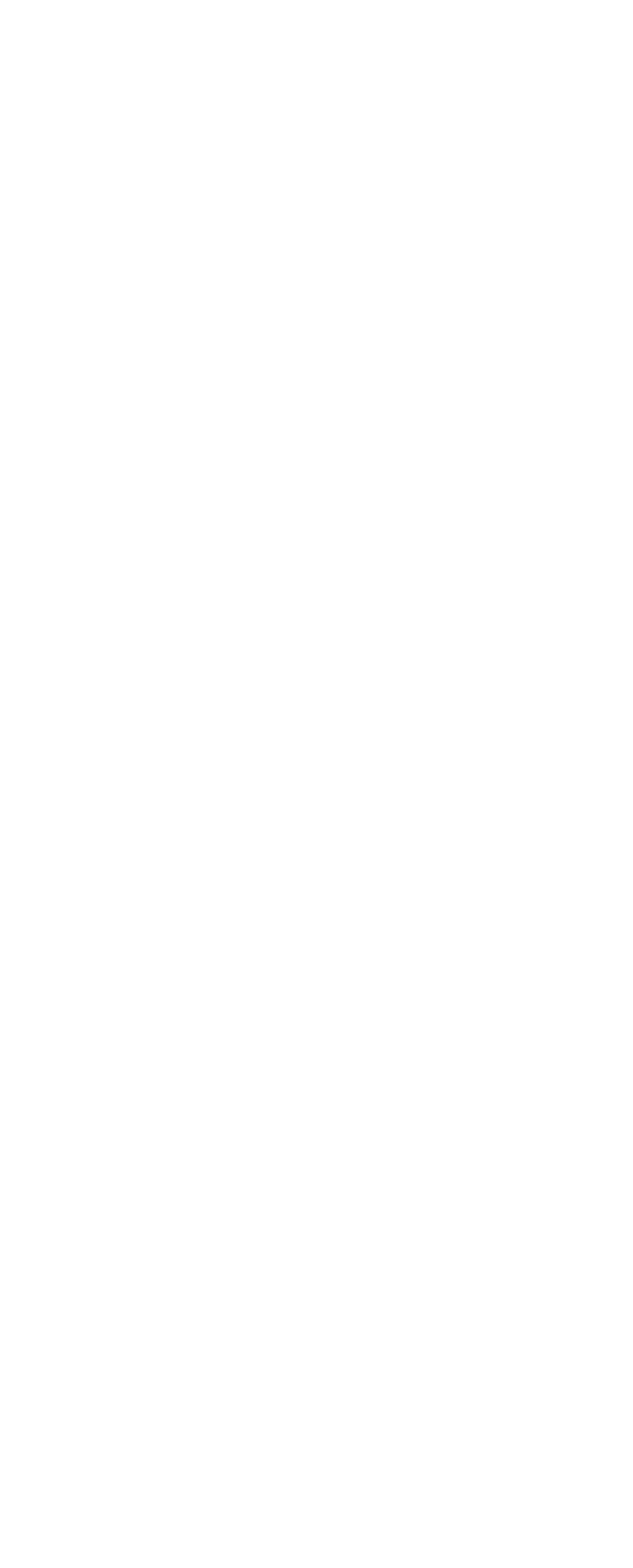Please identify the bounding box coordinates of the clickable area that will allow you to execute the instruction: "read Metro newspaper".

[0.382, 0.715, 0.521, 0.744]